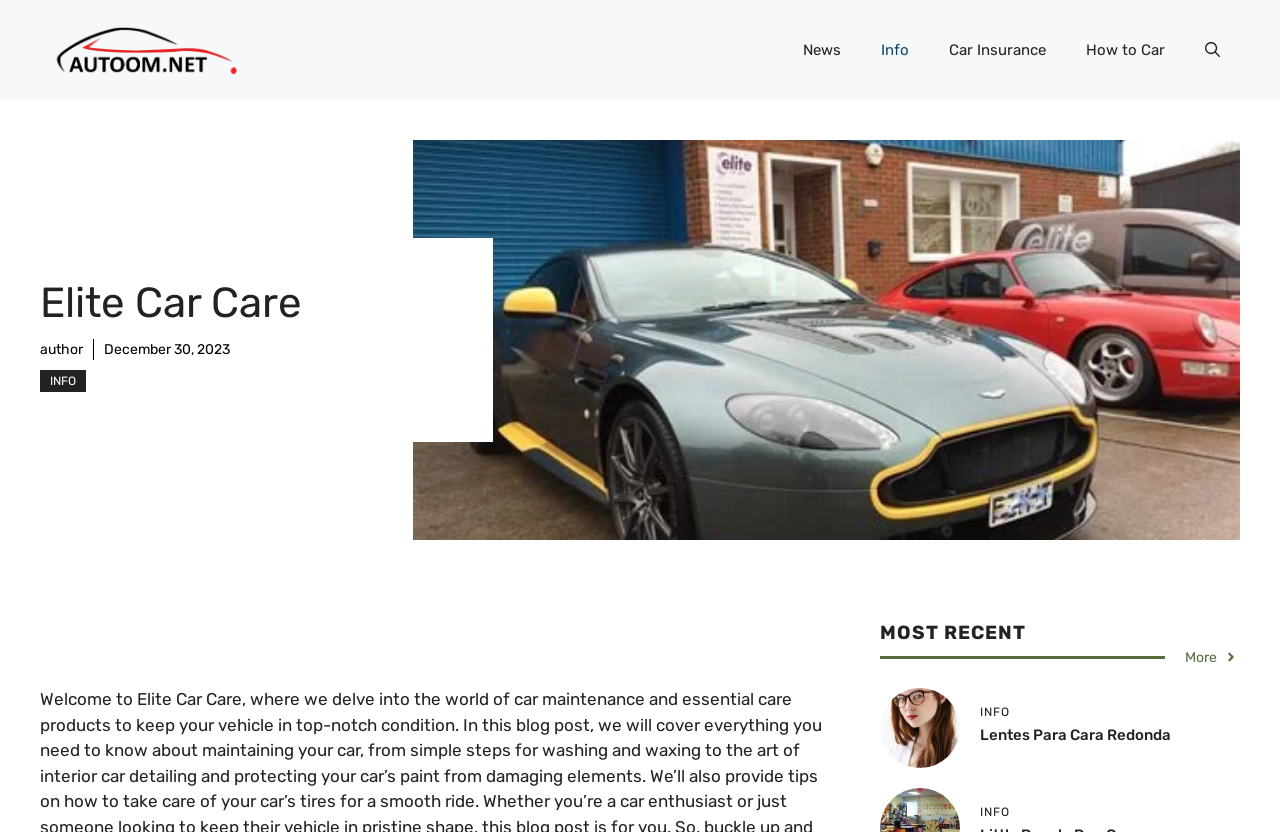Use one word or a short phrase to answer the question provided: 
What is the purpose of the button at the top right?

Open search